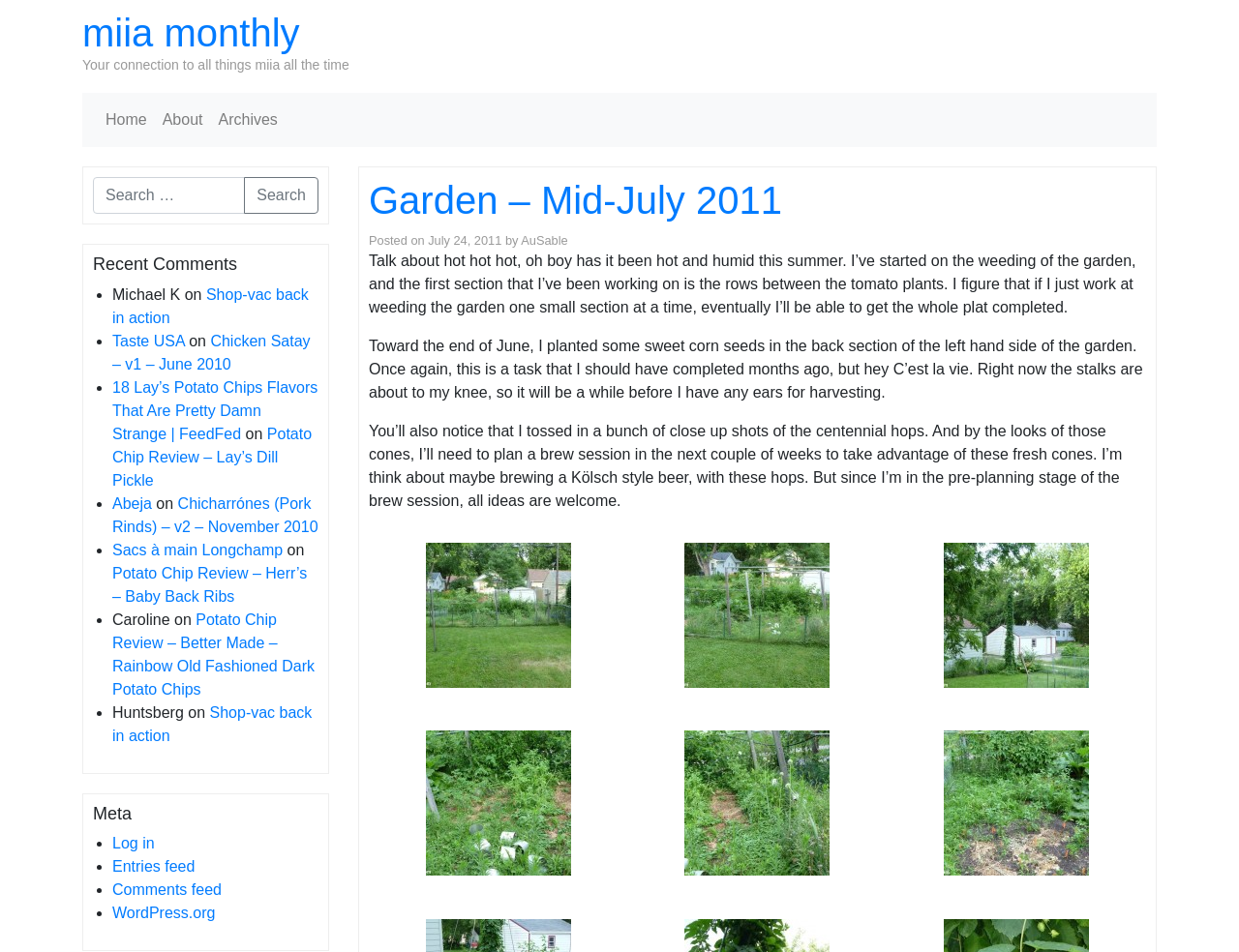Provide the bounding box coordinates for the UI element that is described as: "Log in".

[0.091, 0.877, 0.125, 0.894]